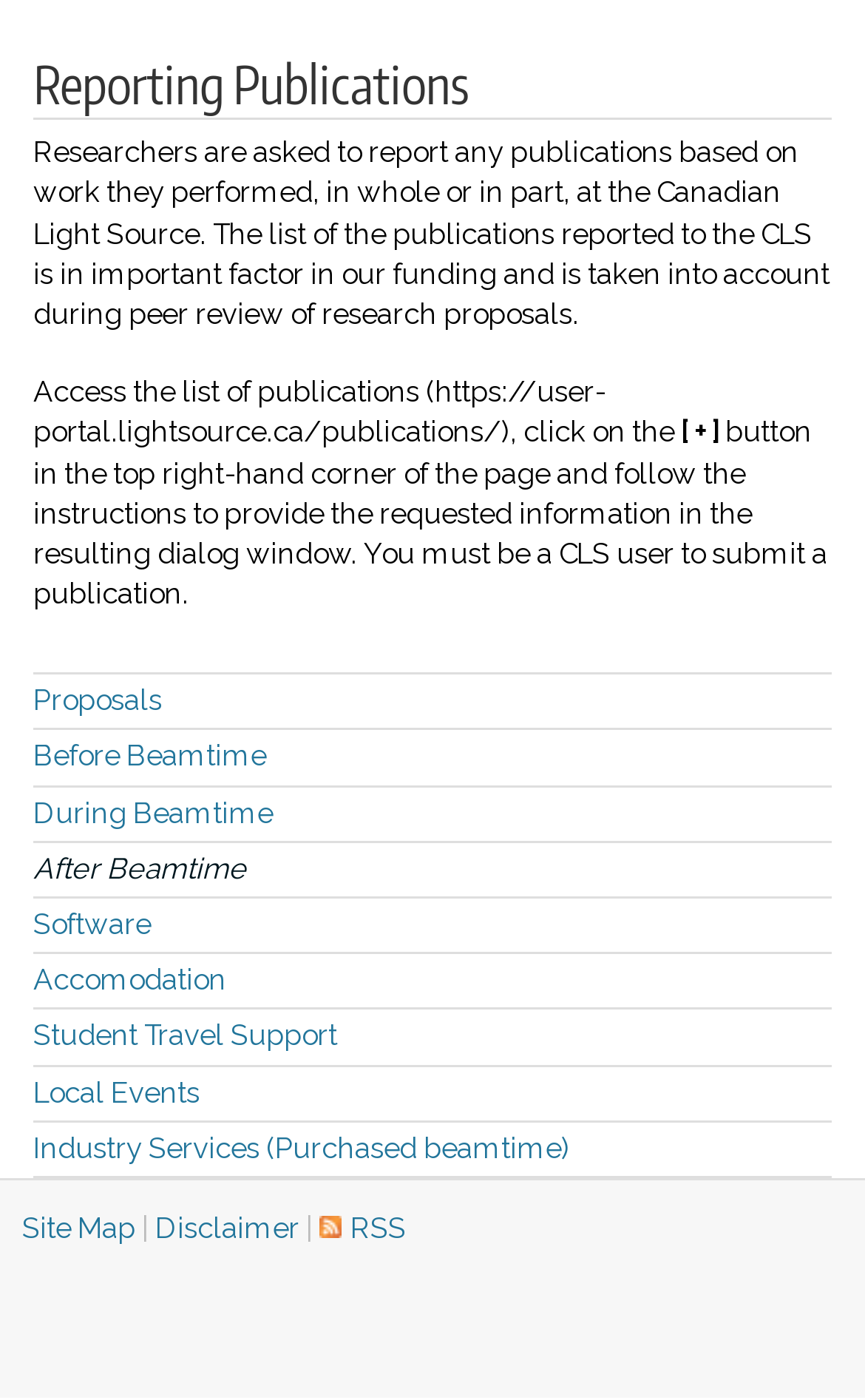What are the different stages of beamtime?
Provide a one-word or short-phrase answer based on the image.

Before, During, After